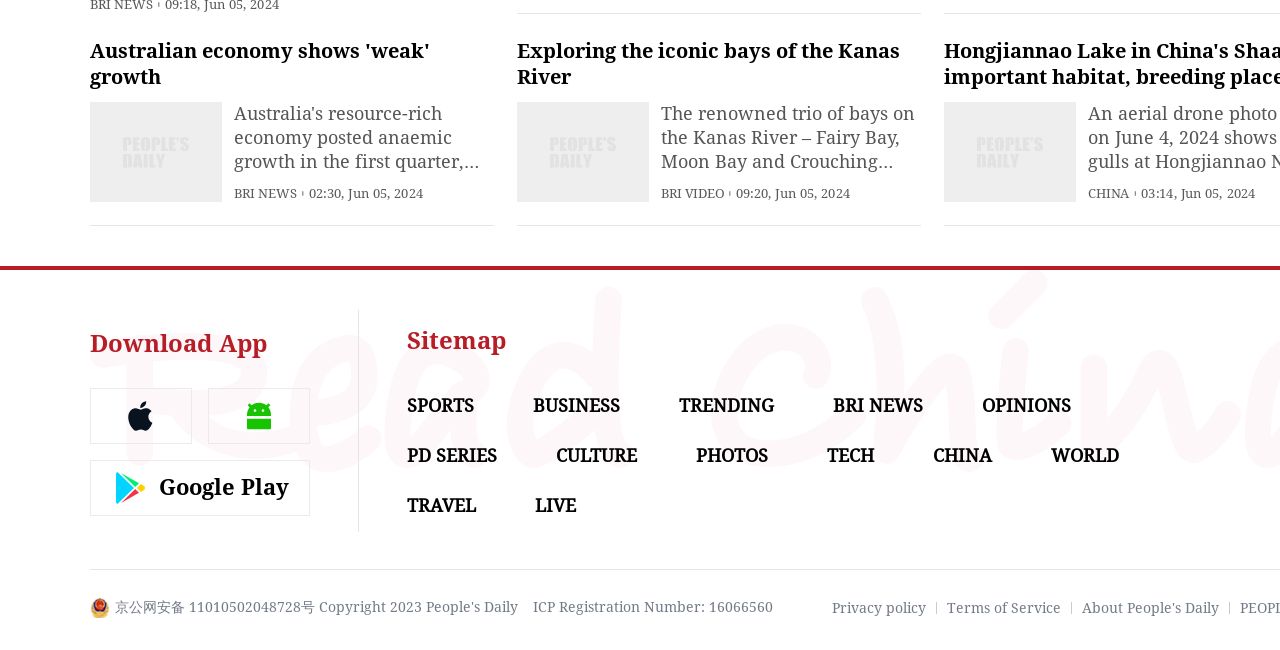Use a single word or phrase to answer the following:
What is the category of news mentioned at the bottom of the webpage?

SPORTS, BUSINESS, TRENDING, etc.